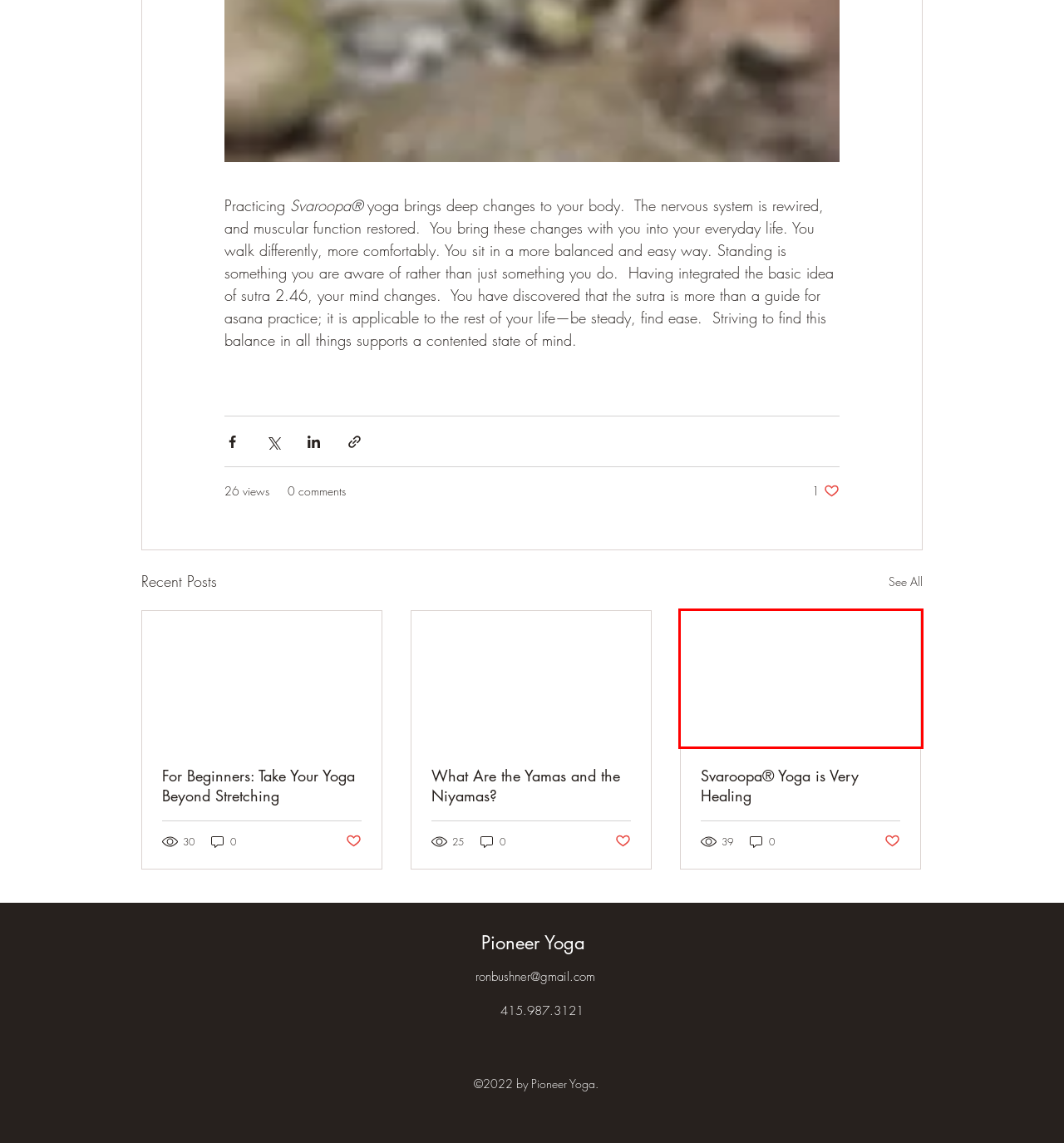Inspect the provided webpage screenshot, concentrating on the element within the red bounding box. Select the description that best represents the new webpage after you click the highlighted element. Here are the candidates:
A. For Beginners:  Take Your Yoga Beyond Stretching
B. What Are the Yamas and the Niyamas?
C. Setting up for Online classes | Rejuvenation Yoga
D. Blog | Marin Rejuvenation Yoga
E. Practicing Yoga
F. Body Awareness 101
G. My Story | Marin Rejuvenation Yoga
H. Svaroopa® Yoga is Very Healing

H